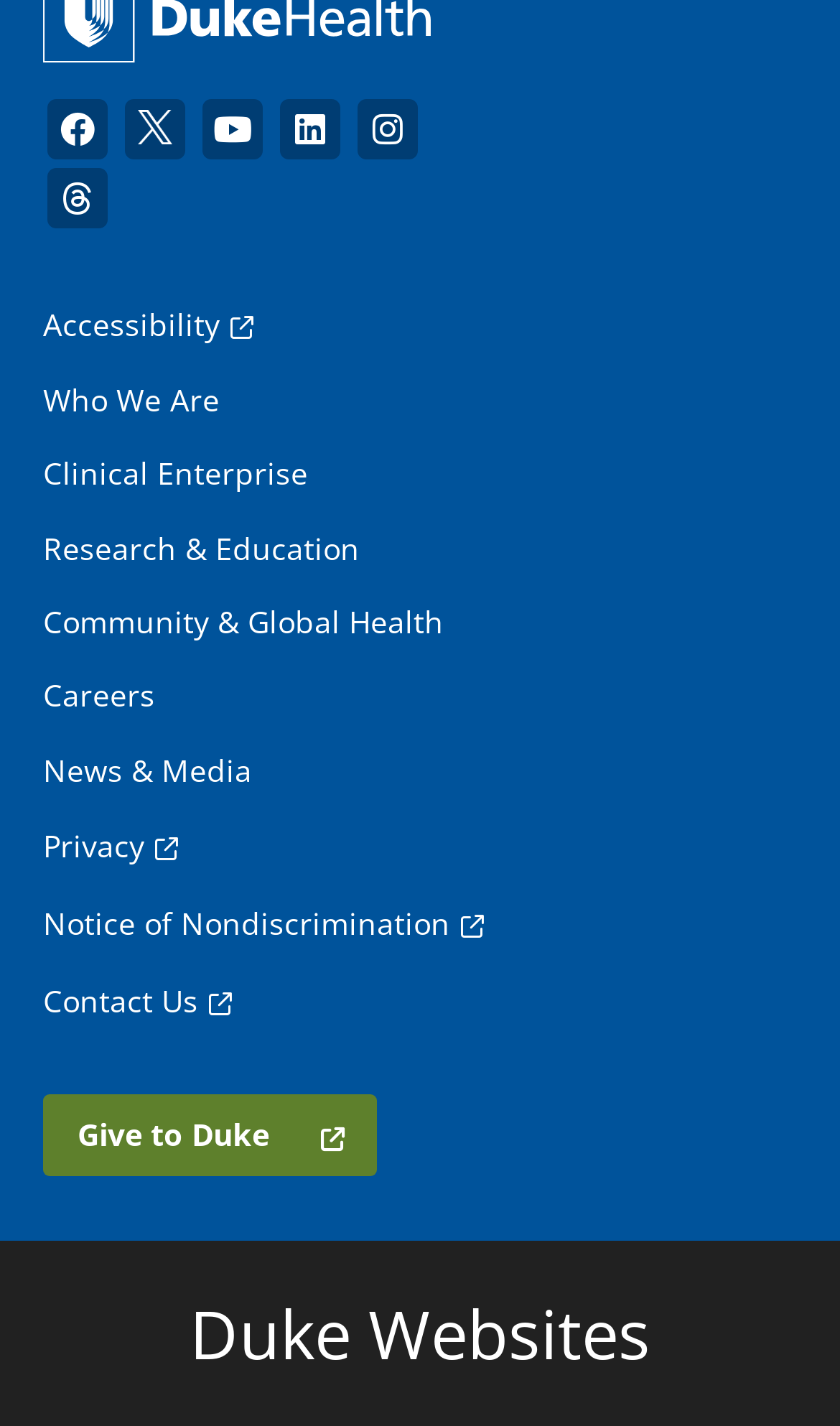Indicate the bounding box coordinates of the element that must be clicked to execute the instruction: "Check out nonameHosts review by WebsitePlanet". The coordinates should be given as four float numbers between 0 and 1, i.e., [left, top, right, bottom].

None